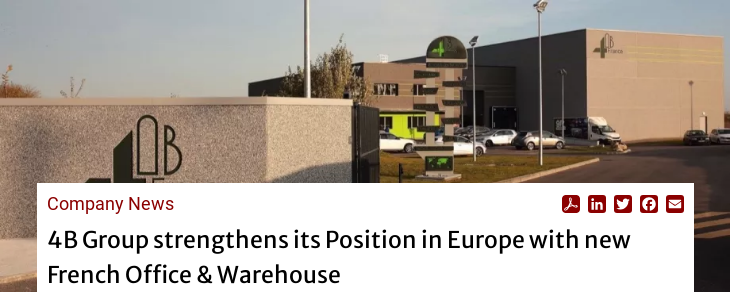What is the purpose of the new warehouse facility?
With the help of the image, please provide a detailed response to the question.

The purpose of the new warehouse facility can be inferred from the caption, which mentions that the development plays a crucial role in enhancing the company's operational capabilities, aiming to fulfill customer orders more efficiently.